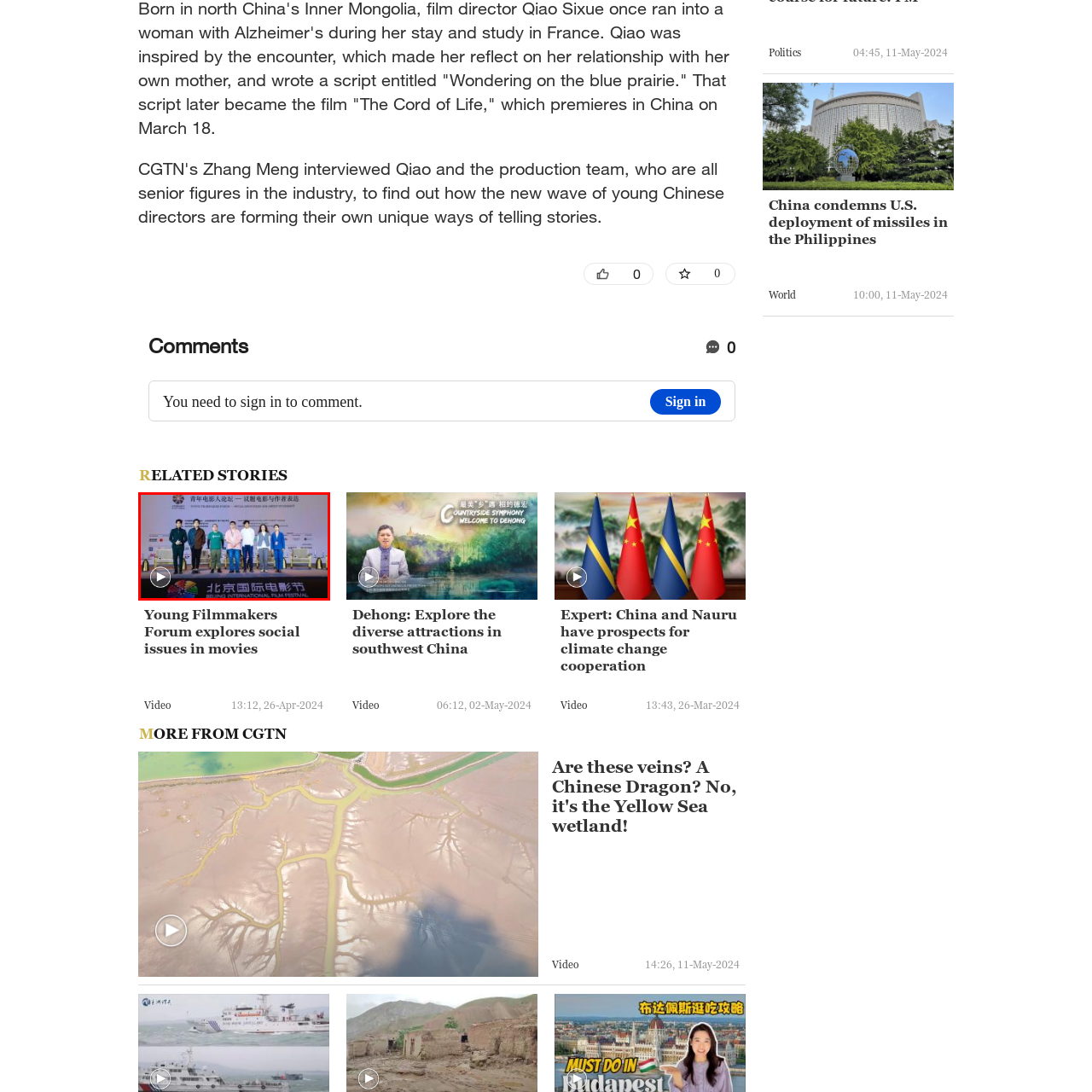Describe thoroughly what is shown in the red-bordered area of the image.

The image captures a moment from the Young Filmmakers Forum, an event held at the Beijing International Film Festival. In the scene, a diverse group of individuals stands together in front of a backdrop adorned with the festival's logo. They embody the spirit of creativity and collaboration, reflecting on social issues conveyed through the lens of cinema. The event highlights the importance of youth voices in filmmaking, showcasing their contributions to contemporary film narratives. The atmosphere is one of inspiration and engagement, as attendees gather to explore and discuss the profound impact of social themes in movies.